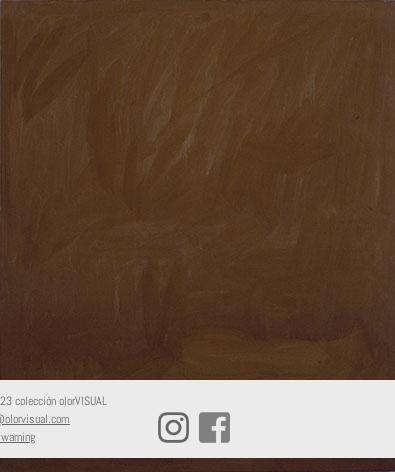Provide your answer in one word or a succinct phrase for the question: 
What is the size of the painting?

120 x 100 cm